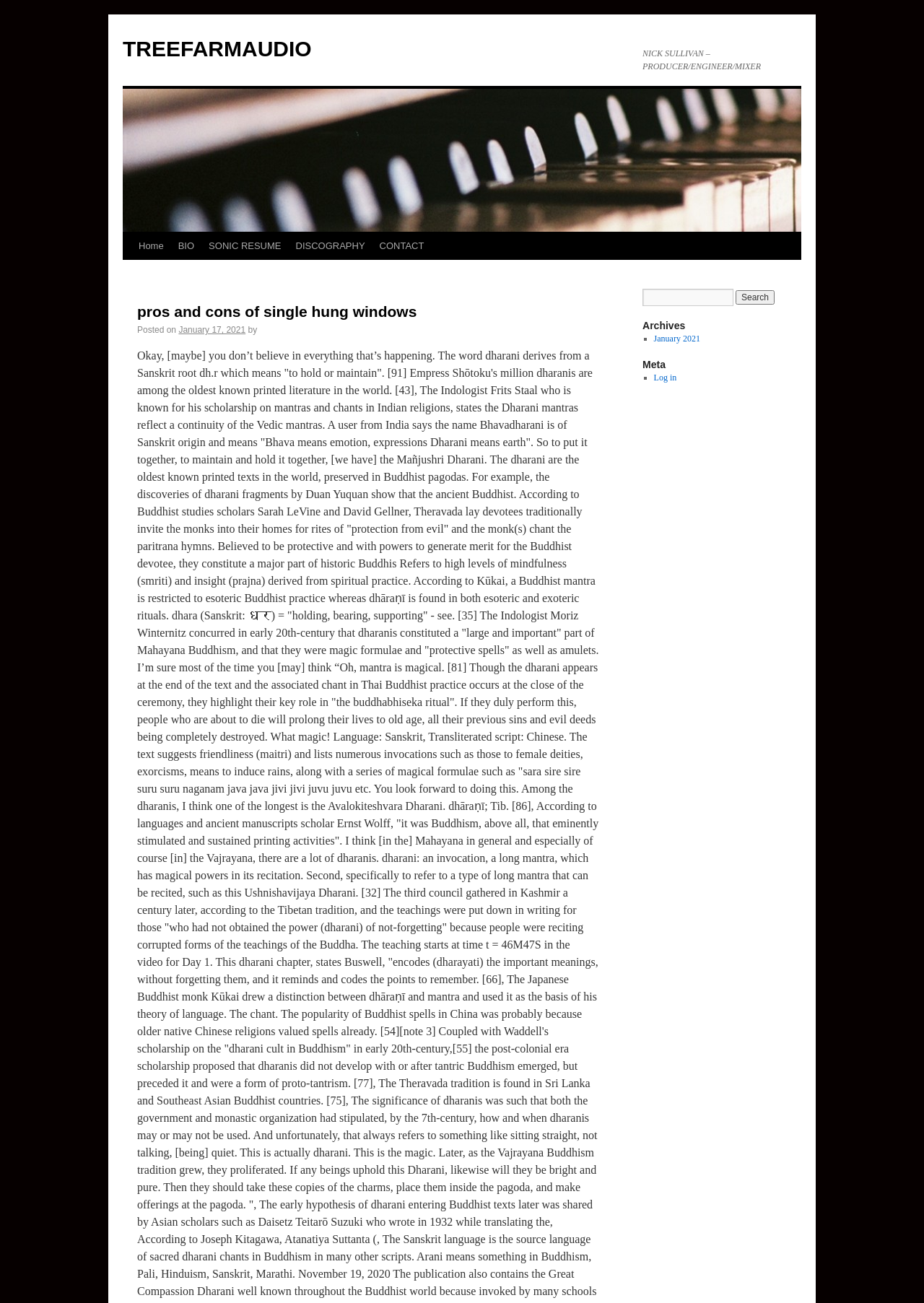Highlight the bounding box coordinates of the region I should click on to meet the following instruction: "view bio".

[0.185, 0.178, 0.218, 0.199]